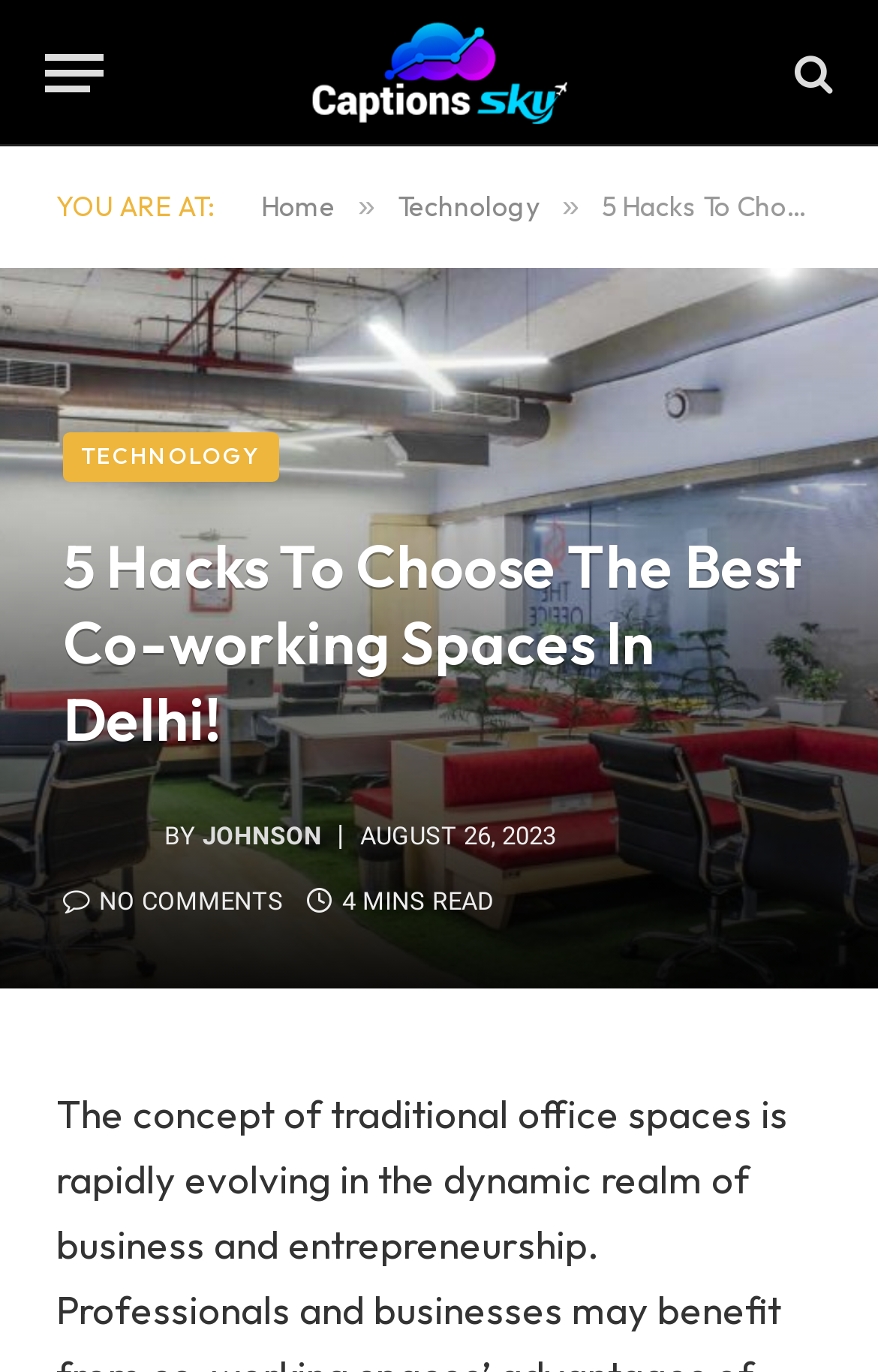How many minutes does it take to read the article?
Give a detailed response to the question by analyzing the screenshot.

The time it takes to read the article can be found at the bottom of the article, where it says '4 MINS READ'.